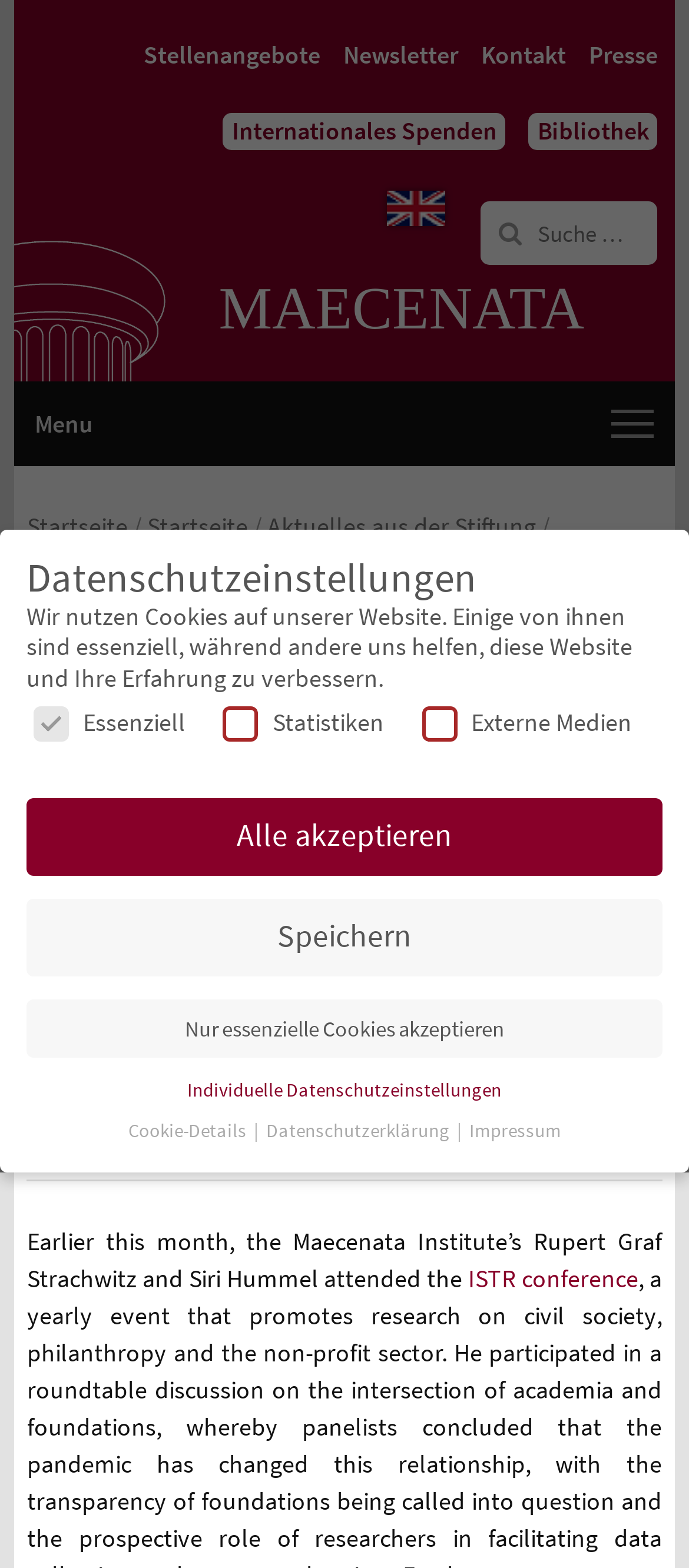What is the date of the event mentioned in the article?
Look at the screenshot and give a one-word or phrase answer.

27.07.2022